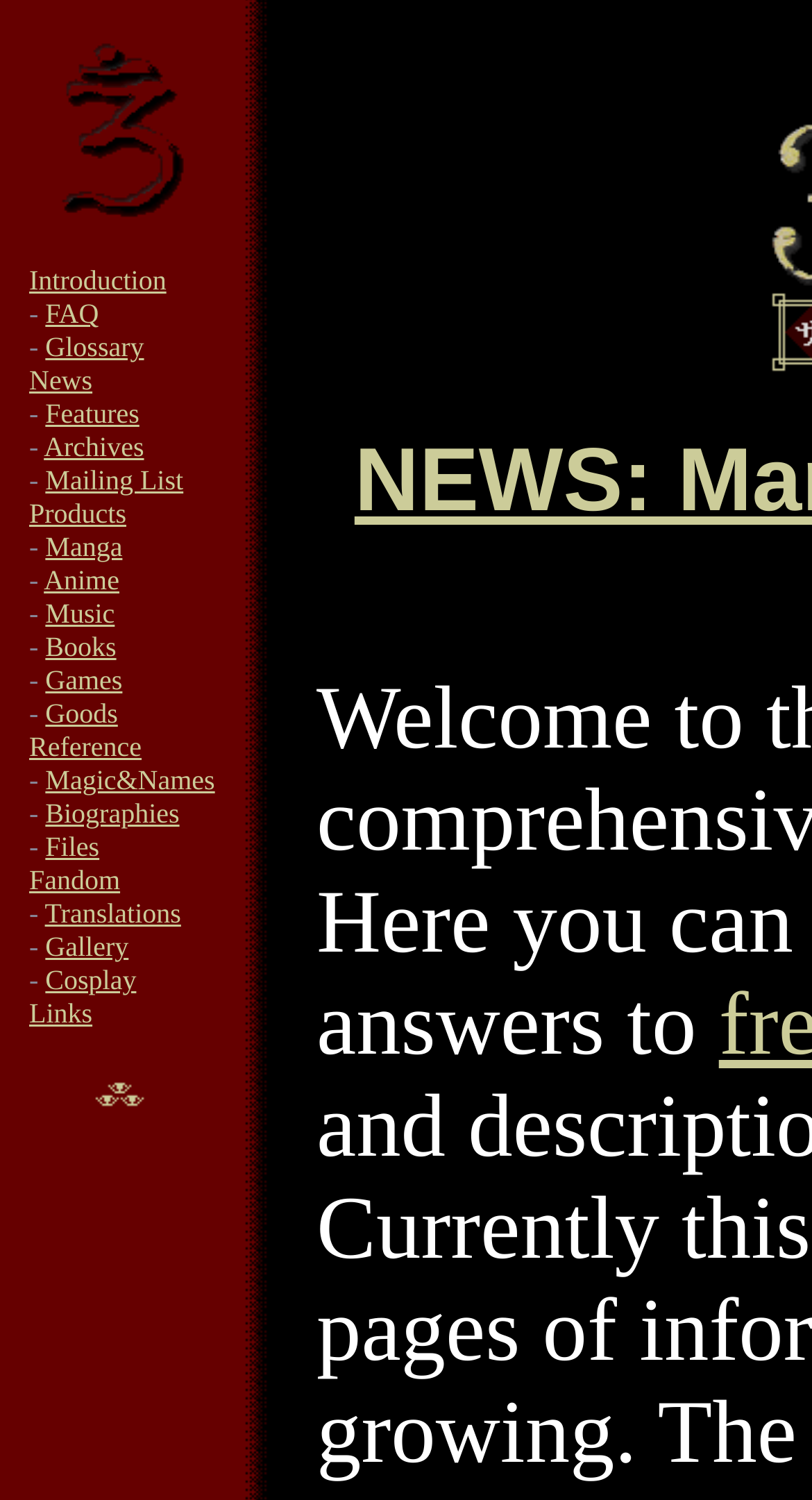What is the main topic of this webpage?
Please respond to the question with a detailed and thorough explanation.

Based on the webpage's structure and content, it appears to be a fan-made website dedicated to the Japanese anime and manga series 3x3 Eyes. The navigation column on the left side of the page lists various categories related to the series, such as Introduction, FAQ, Glossary, and more.